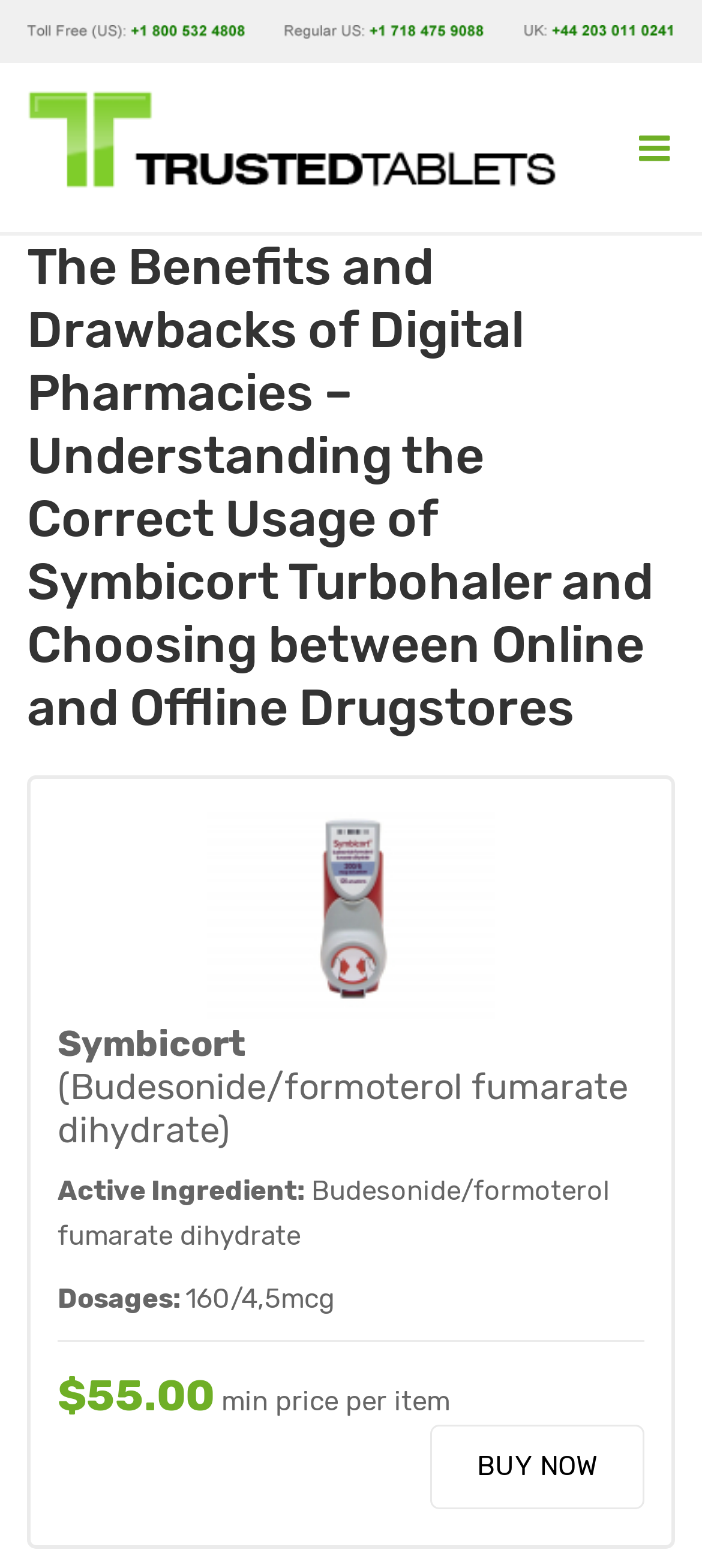Given the element description How To Order, identify the bounding box coordinates for the UI element on the webpage screenshot. The format should be (top-left x, top-left y, bottom-right x, bottom-right y), with values between 0 and 1.

[0.038, 0.351, 0.367, 0.391]